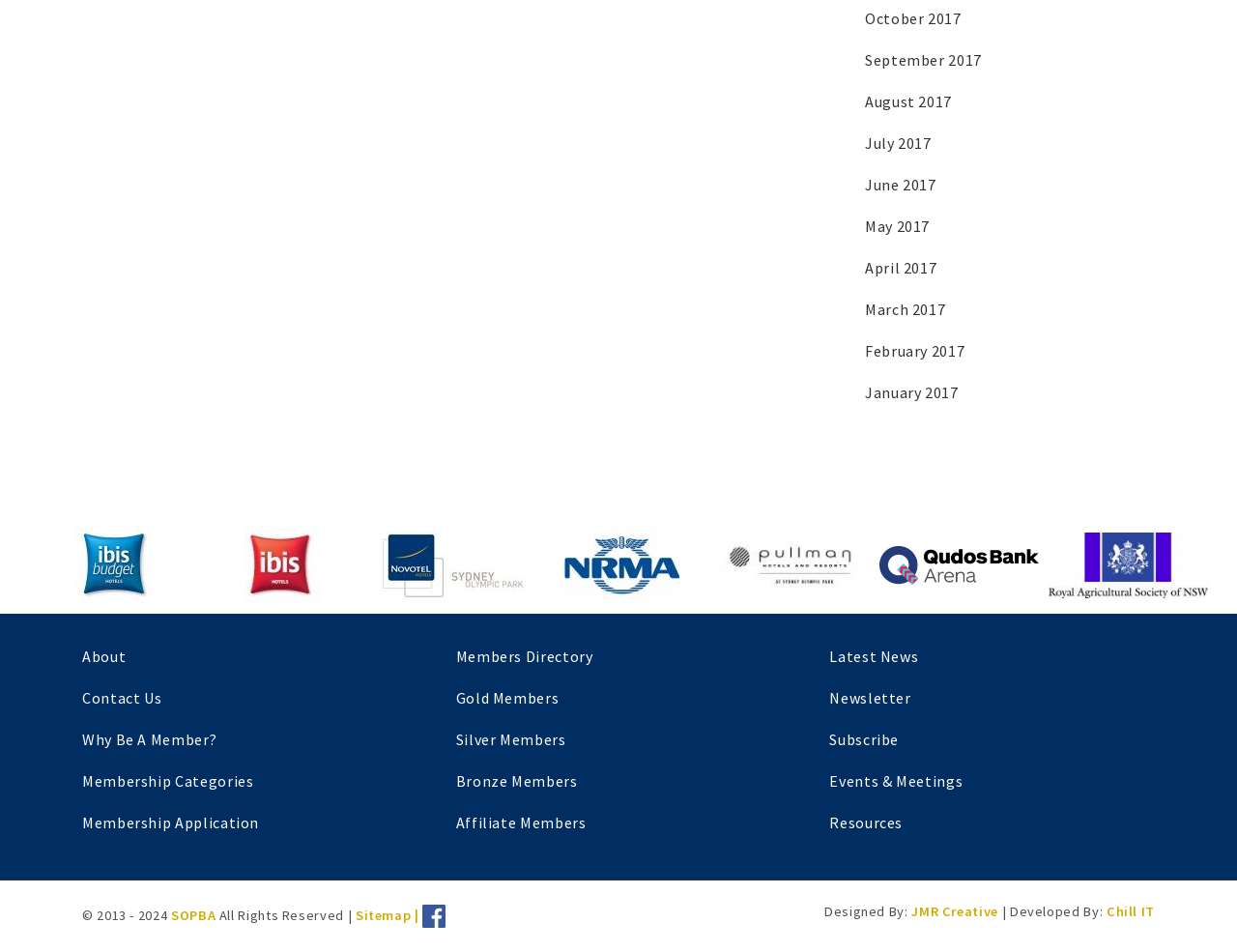How many links are there in the footer section?
Refer to the image and give a detailed response to the question.

I counted the number of links in the footer section, starting from 'About' to 'Chill IT', and found 13 links.